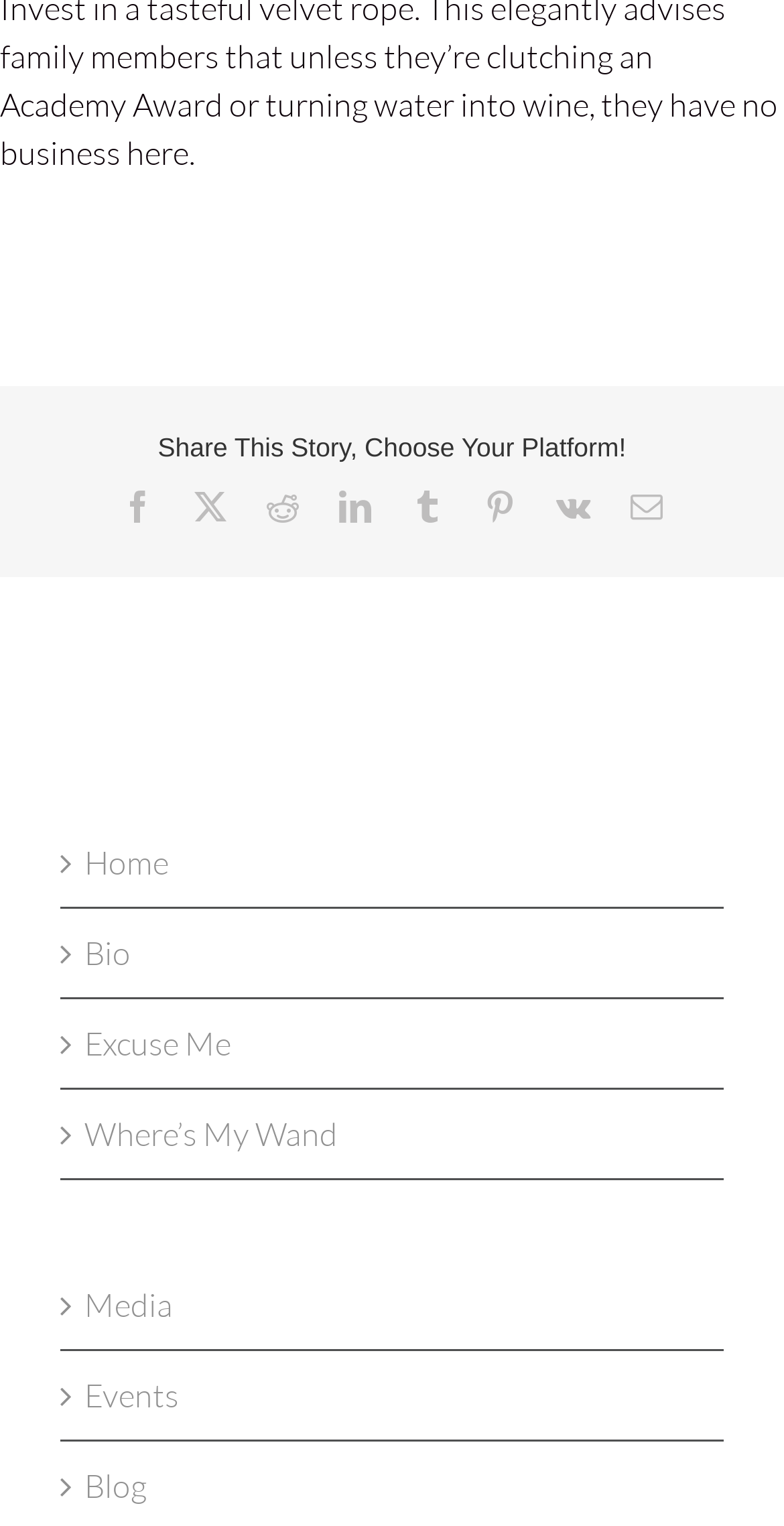Specify the bounding box coordinates of the element's region that should be clicked to achieve the following instruction: "Share this story on Facebook". The bounding box coordinates consist of four float numbers between 0 and 1, in the format [left, top, right, bottom].

[0.155, 0.322, 0.196, 0.343]